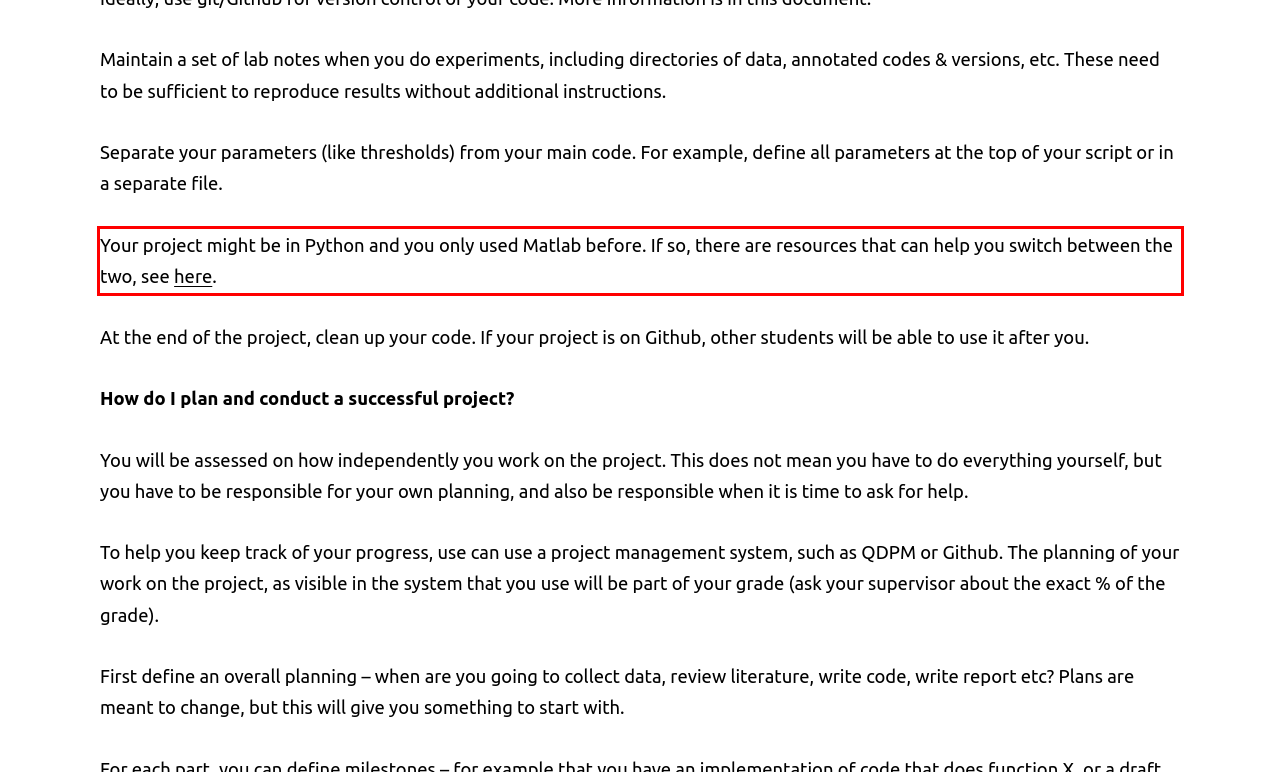Given a screenshot of a webpage containing a red rectangle bounding box, extract and provide the text content found within the red bounding box.

Your project might be in Python and you only used Matlab before. If so, there are resources that can help you switch between the two, see here.